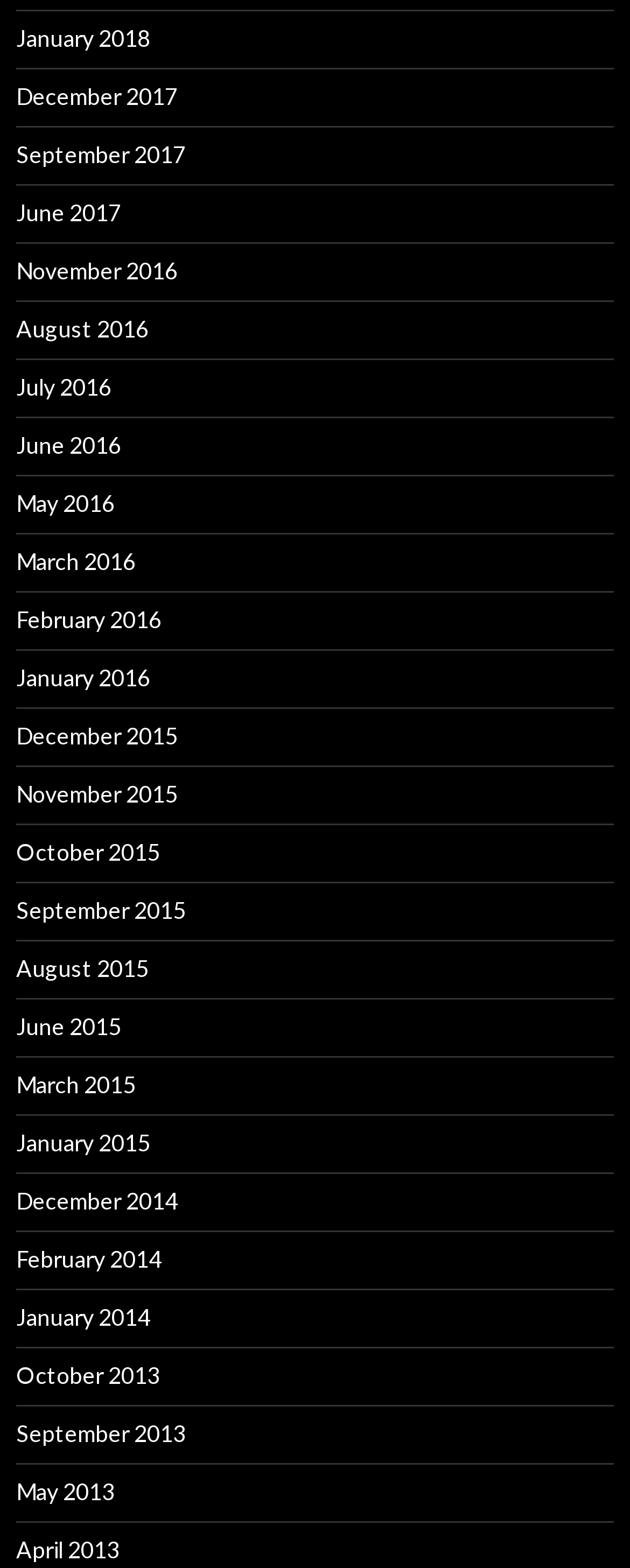How many months are listed in 2016?
Please respond to the question with a detailed and well-explained answer.

I counted the number of links related to 2016 and found that there are 5 months listed: January, February, June, July, and August.